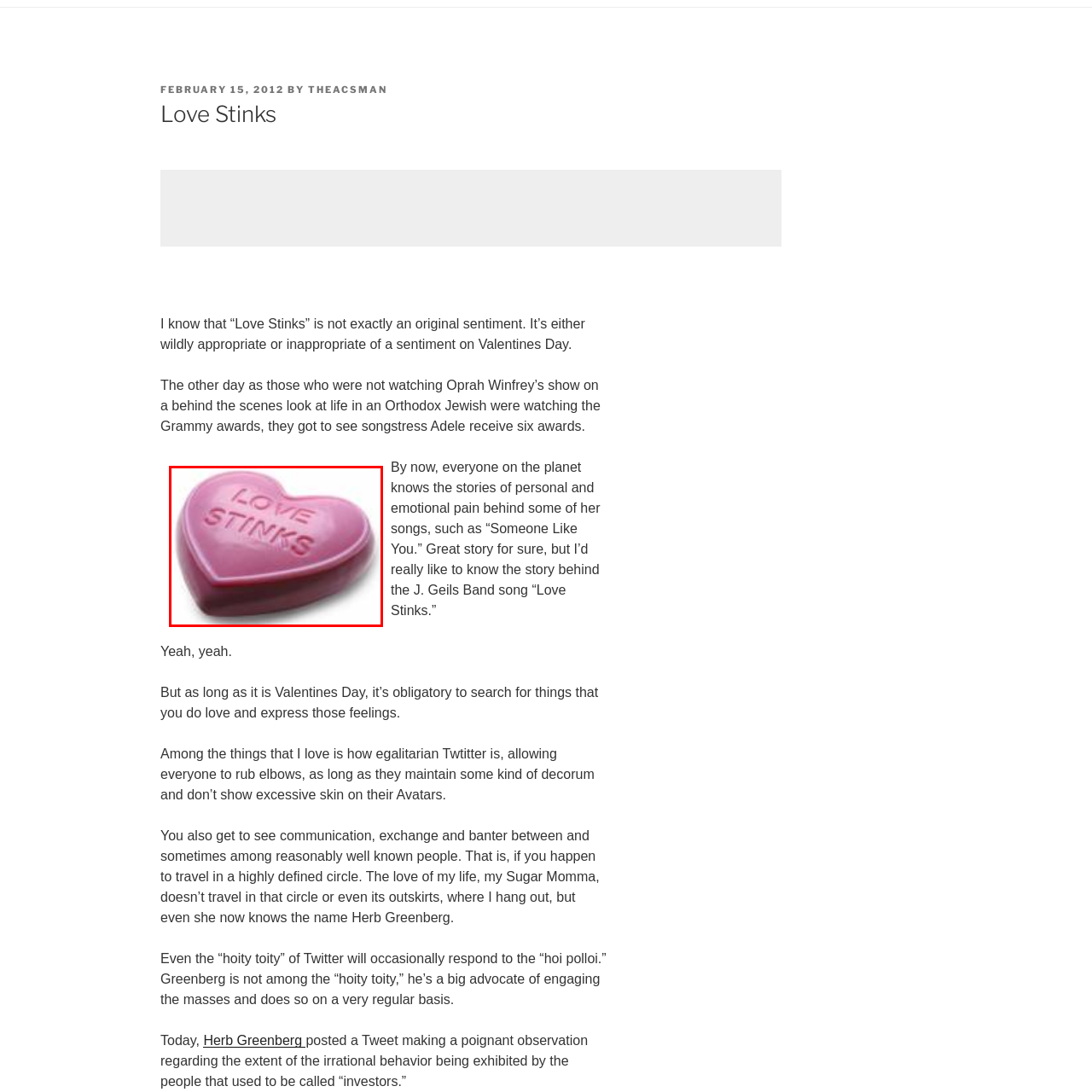Examine the image inside the red bounding box and deliver a thorough answer to the question that follows, drawing information from the image: What is the phrase embossed on the candy's surface?

The caption explicitly states that the phrase 'LOVE STINKS' is embossed on the surface of the heart-shaped candy.